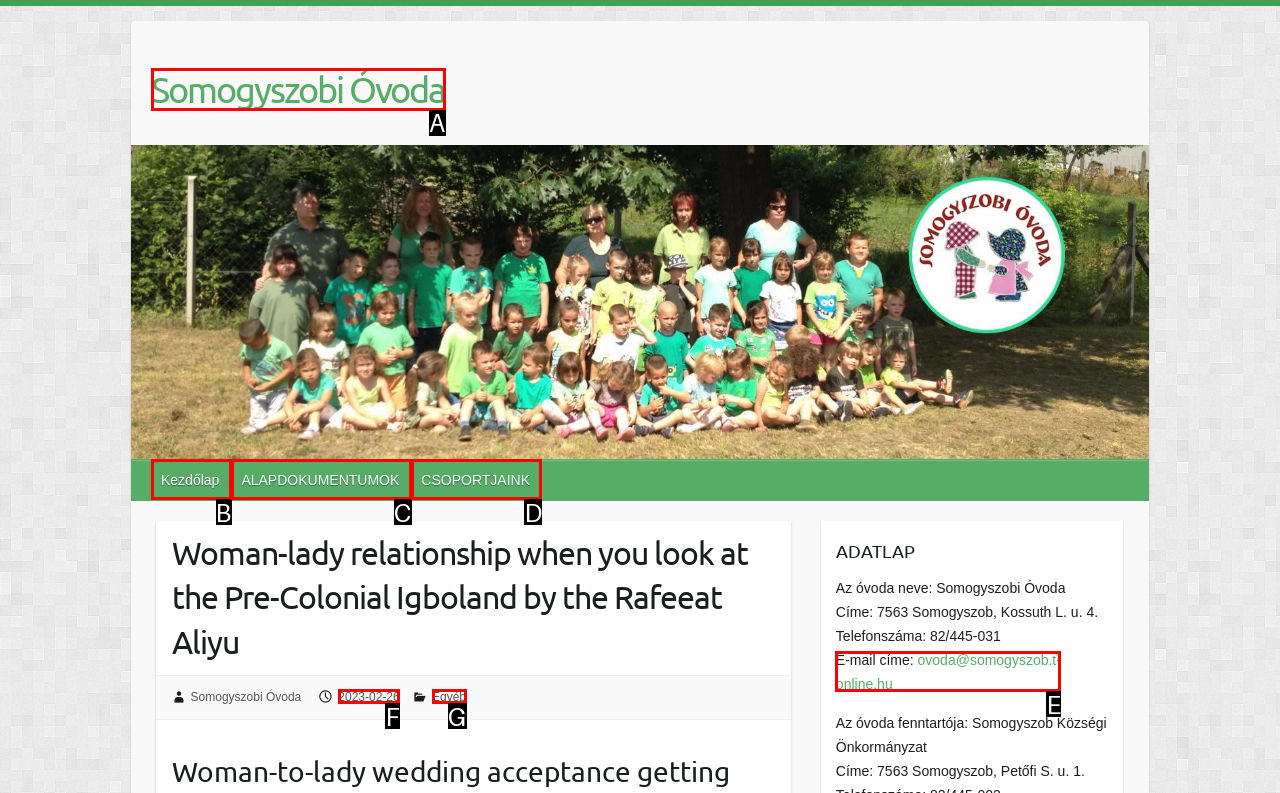With the description: ovoda@somogyszob.t-online.hu, find the option that corresponds most closely and answer with its letter directly.

E